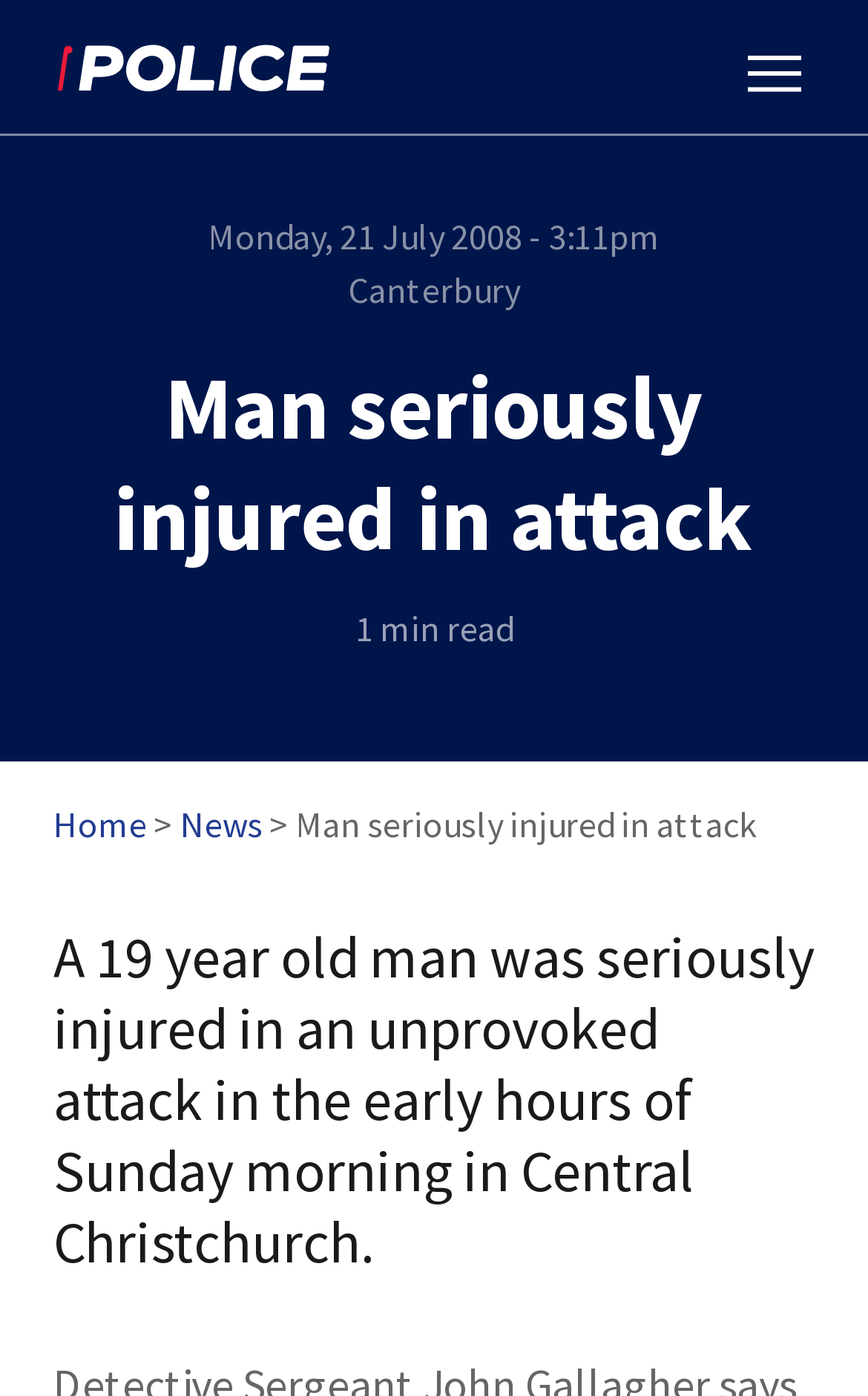Provide the bounding box coordinates for the UI element that is described by this text: "Skip to main content". The coordinates should be in the form of four float numbers between 0 and 1: [left, top, right, bottom].

[0.0, 0.0, 0.325, 0.002]